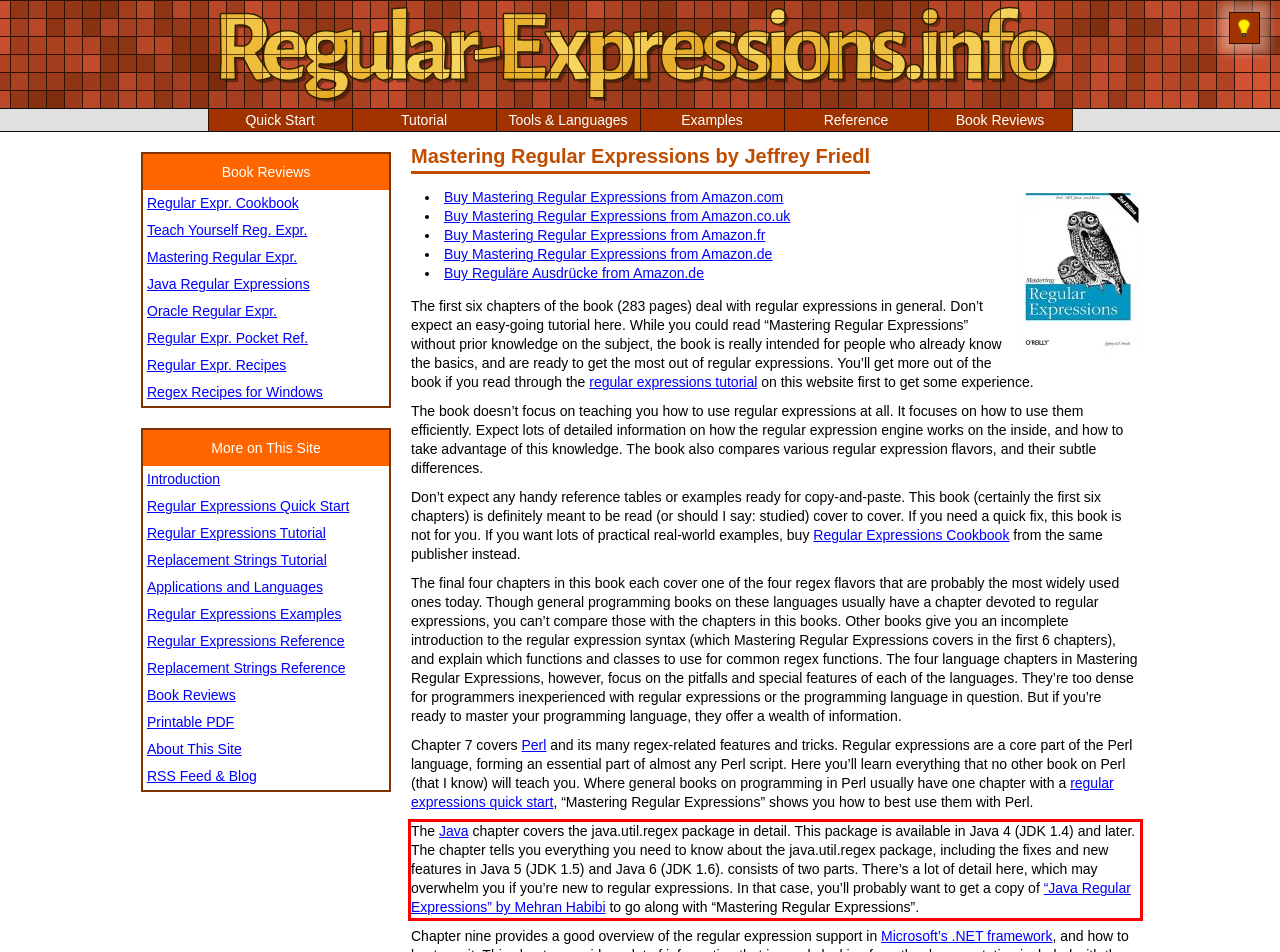Please extract the text content within the red bounding box on the webpage screenshot using OCR.

The Java chapter covers the java.util.regex package in detail. This package is available in Java 4 (JDK 1.4) and later. The chapter tells you everything you need to know about the java.util.regex package, including the fixes and new features in Java 5 (JDK 1.5) and Java 6 (JDK 1.6). consists of two parts. There’s a lot of detail here, which may overwhelm you if you’re new to regular expressions. In that case, you’ll probably want to get a copy of “Java Regular Expressions” by Mehran Habibi to go along with “Mastering Regular Expressions”.